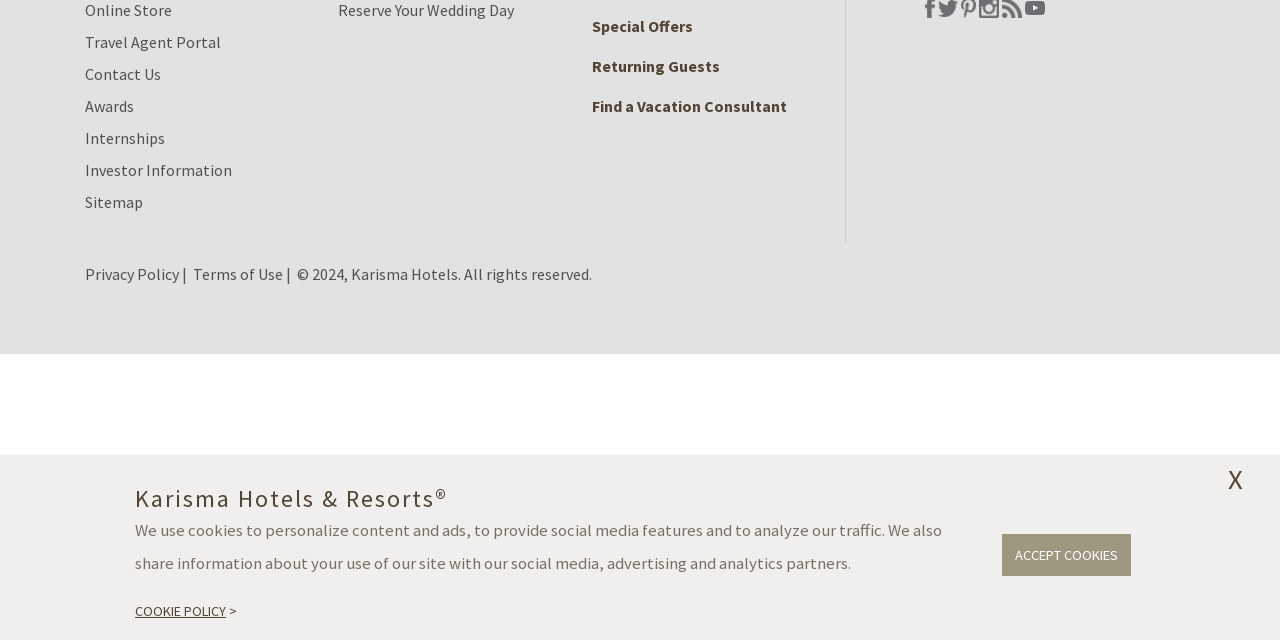Identify the bounding box of the HTML element described as: "Find a Vacation Consultant".

[0.462, 0.15, 0.615, 0.181]